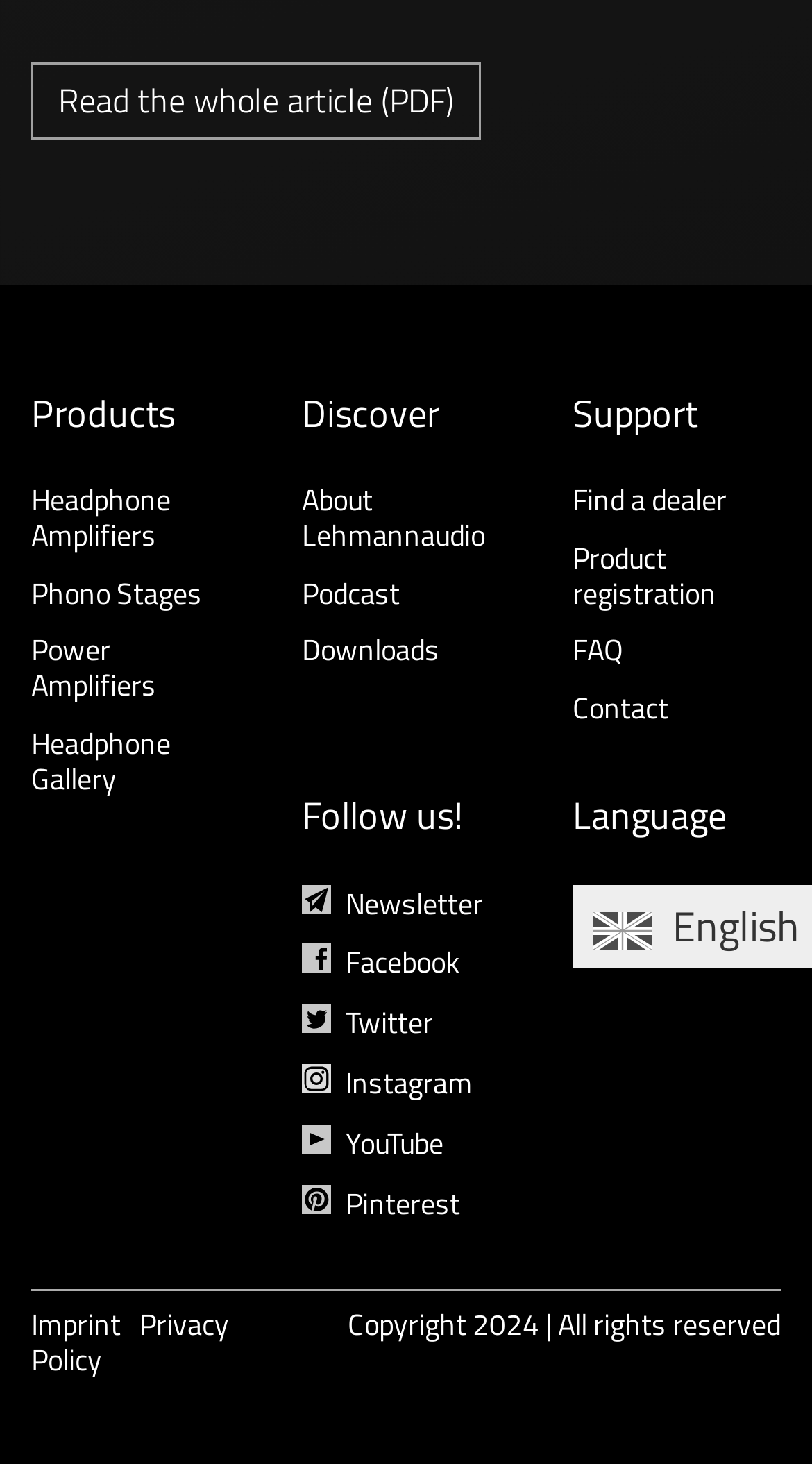Find the bounding box coordinates of the clickable element required to execute the following instruction: "explore UFO characteristics". Provide the coordinates as four float numbers between 0 and 1, i.e., [left, top, right, bottom].

None